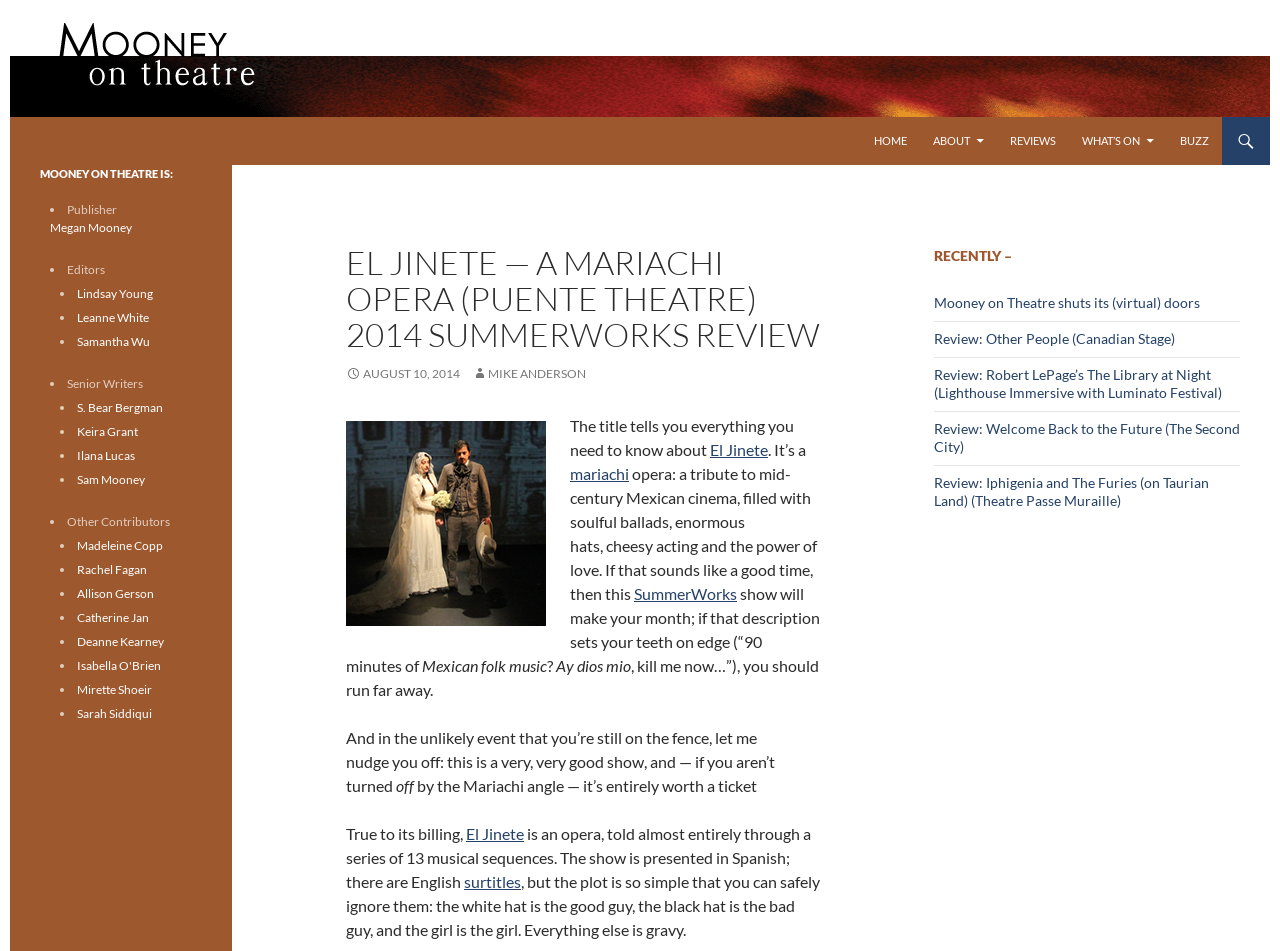Provide a one-word or short-phrase response to the question:
Who is the author of the review?

Mike Anderson